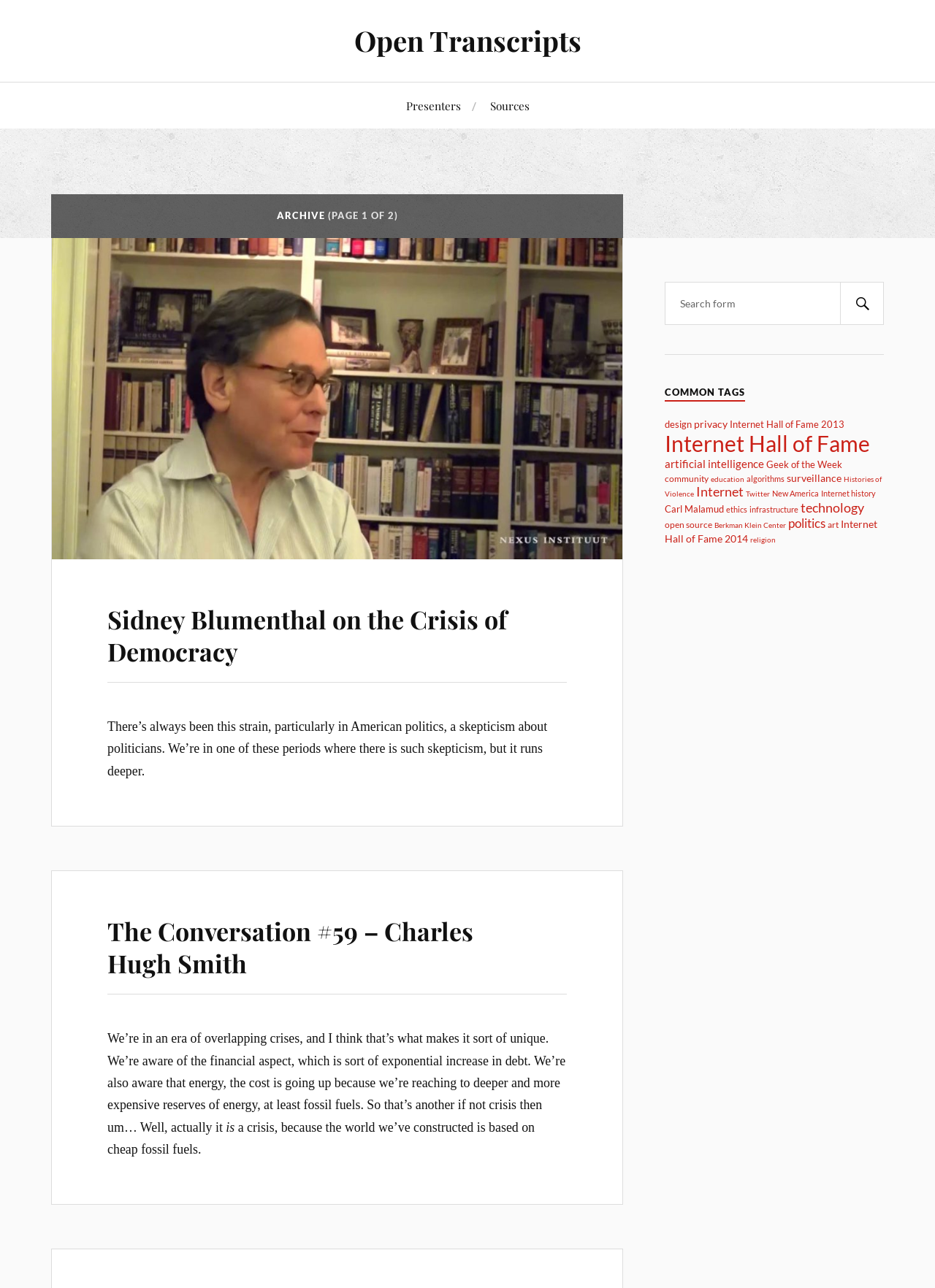Please locate the bounding box coordinates of the element that needs to be clicked to achieve the following instruction: "Browse by tag: design". The coordinates should be four float numbers between 0 and 1, i.e., [left, top, right, bottom].

[0.711, 0.325, 0.74, 0.334]